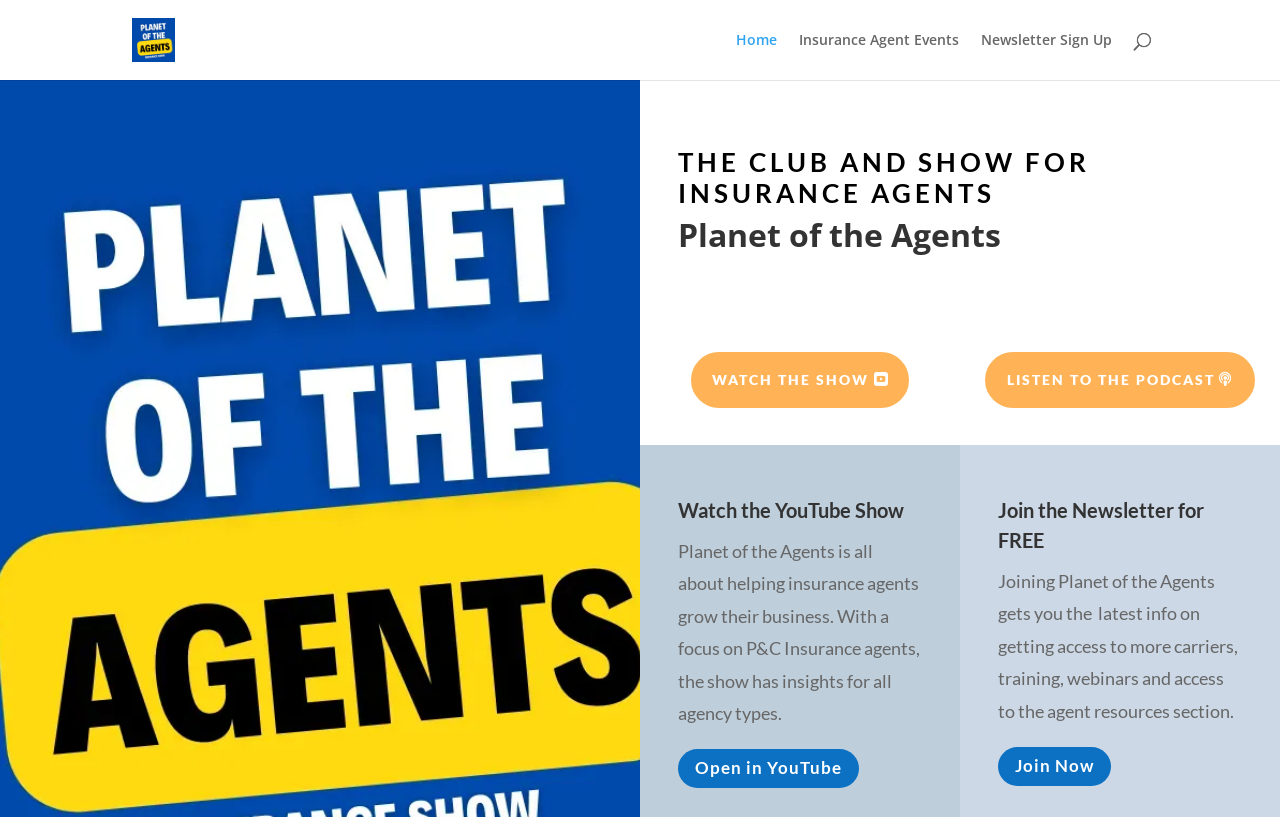How many links are there in the top navigation bar?
Using the picture, provide a one-word or short phrase answer.

3